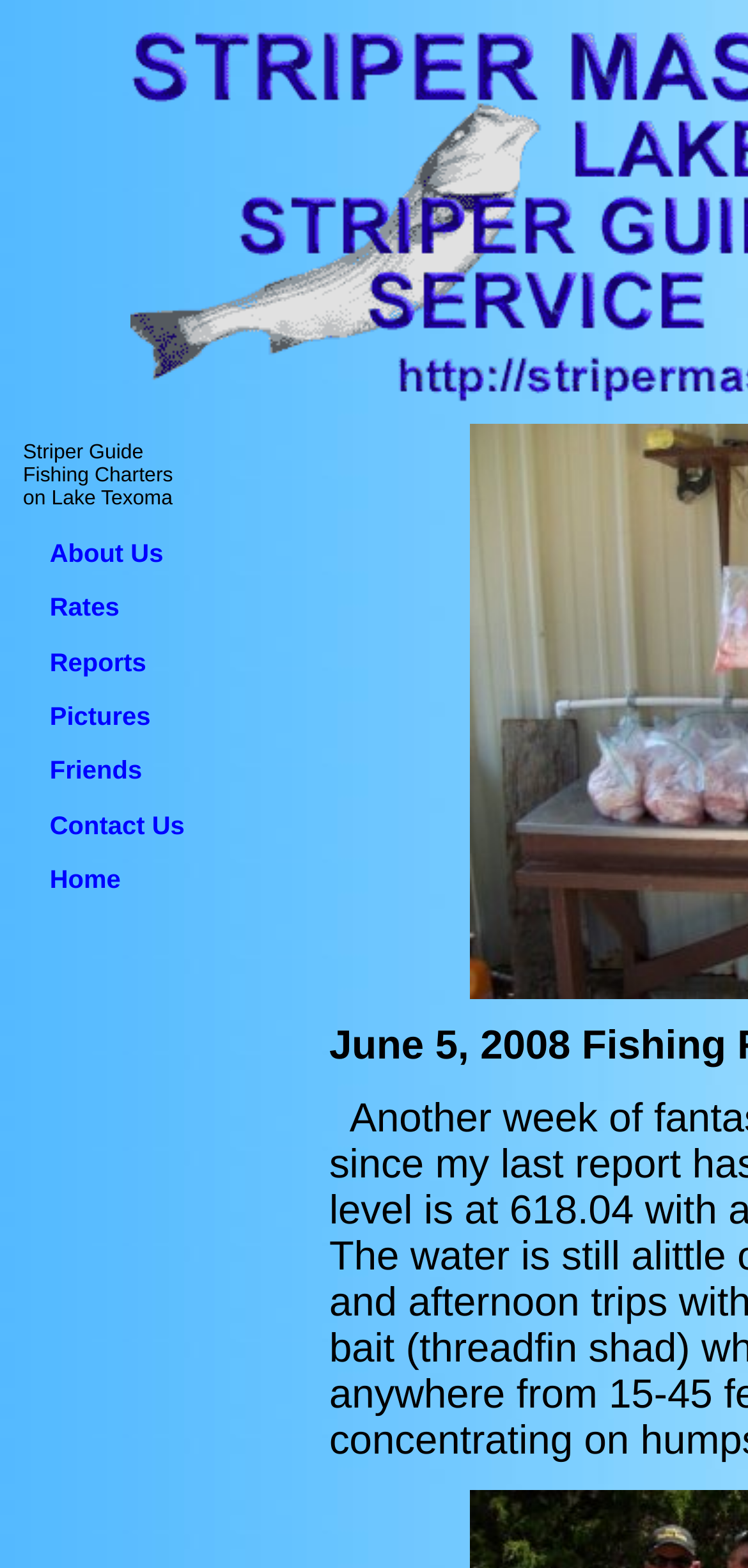What is the first navigation link?
Give a one-word or short phrase answer based on the image.

About Us